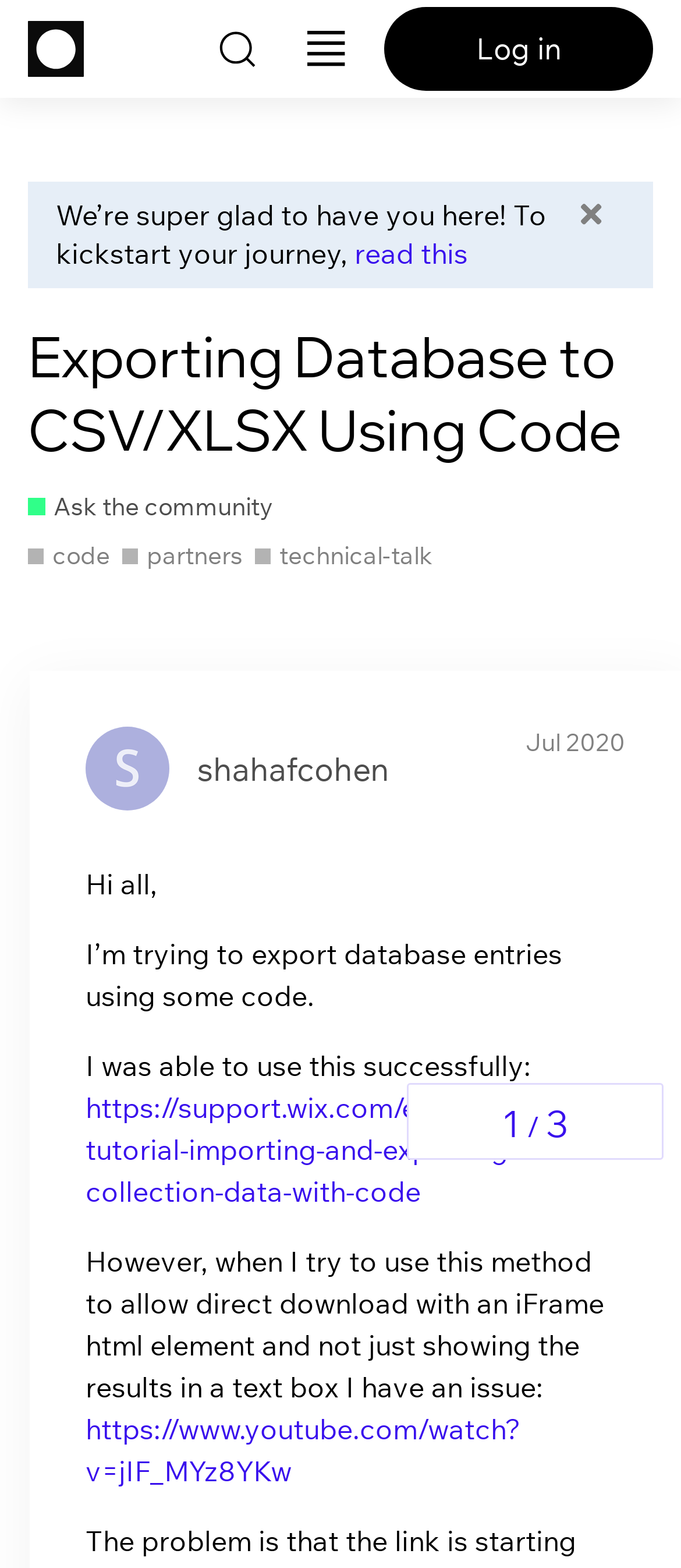Locate the bounding box coordinates of the clickable area needed to fulfill the instruction: "Click on the link to Wix Studio Community forum".

[0.041, 0.013, 0.123, 0.049]